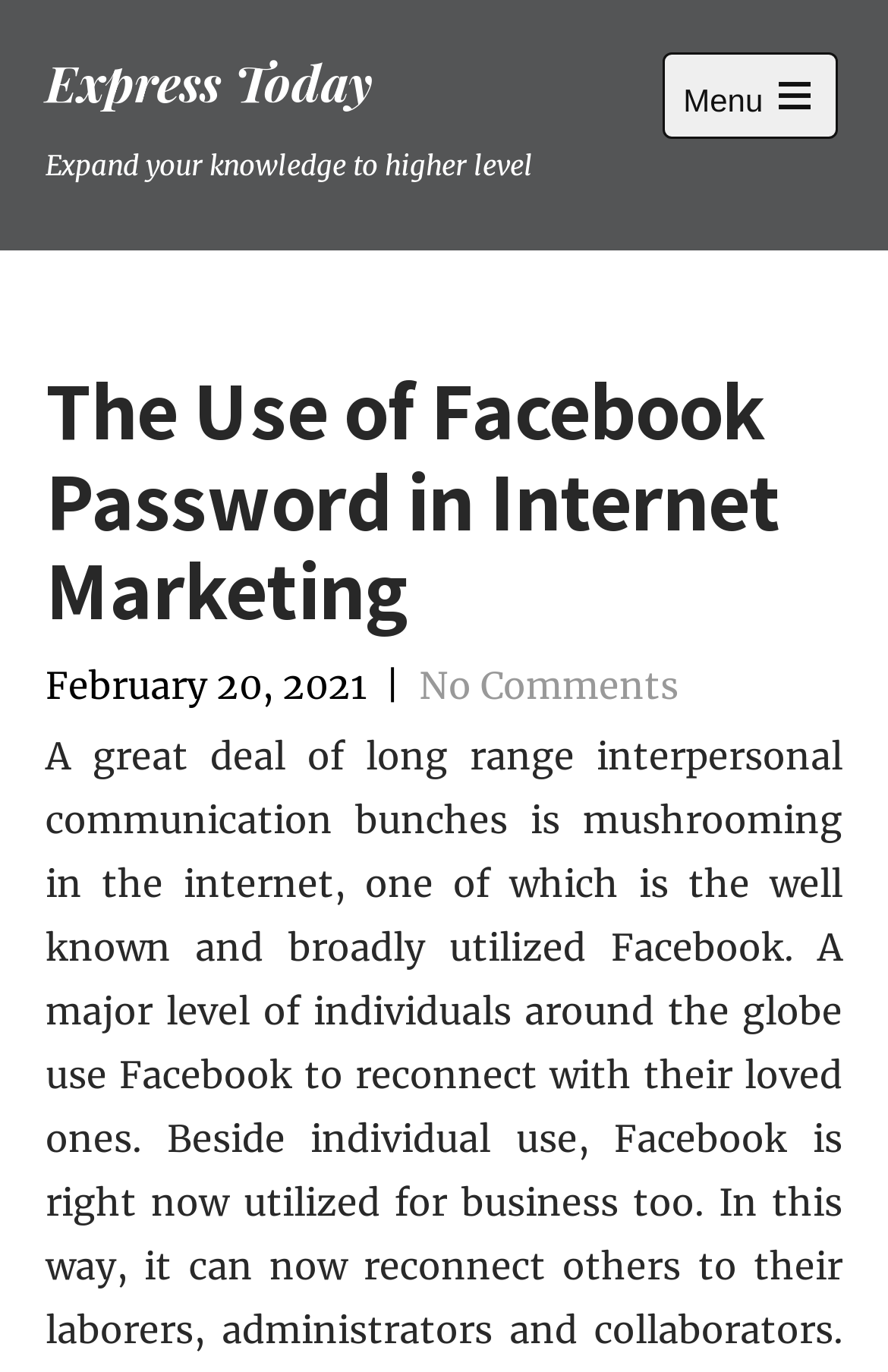What is the name of the website?
Please provide a comprehensive answer to the question based on the webpage screenshot.

I found the name of the website by looking at the heading element that says 'Express Today' which is located at the top of the webpage and is also a link.